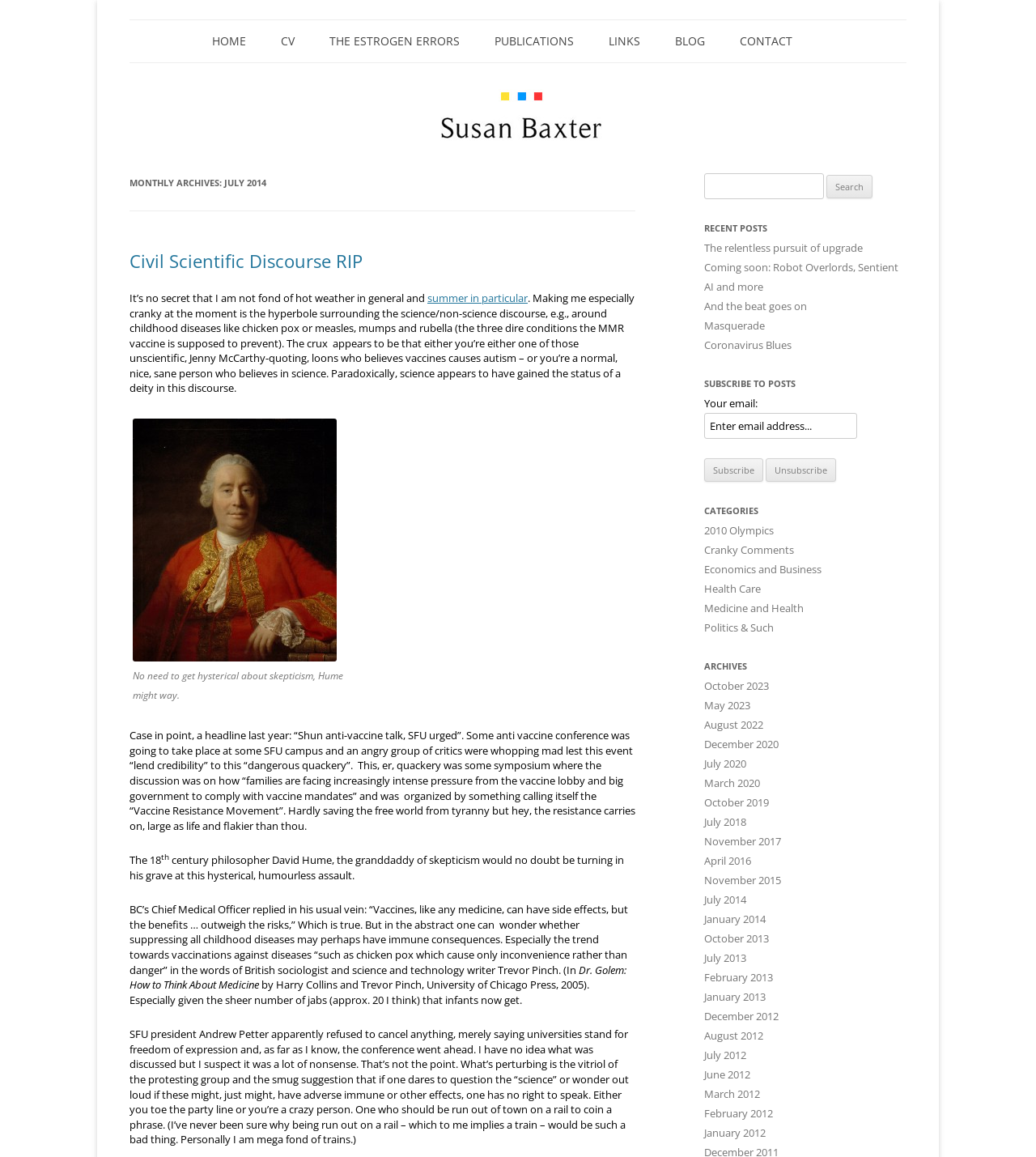Answer the following query concisely with a single word or phrase:
How many links are there in the 'RECENT POSTS' section?

5